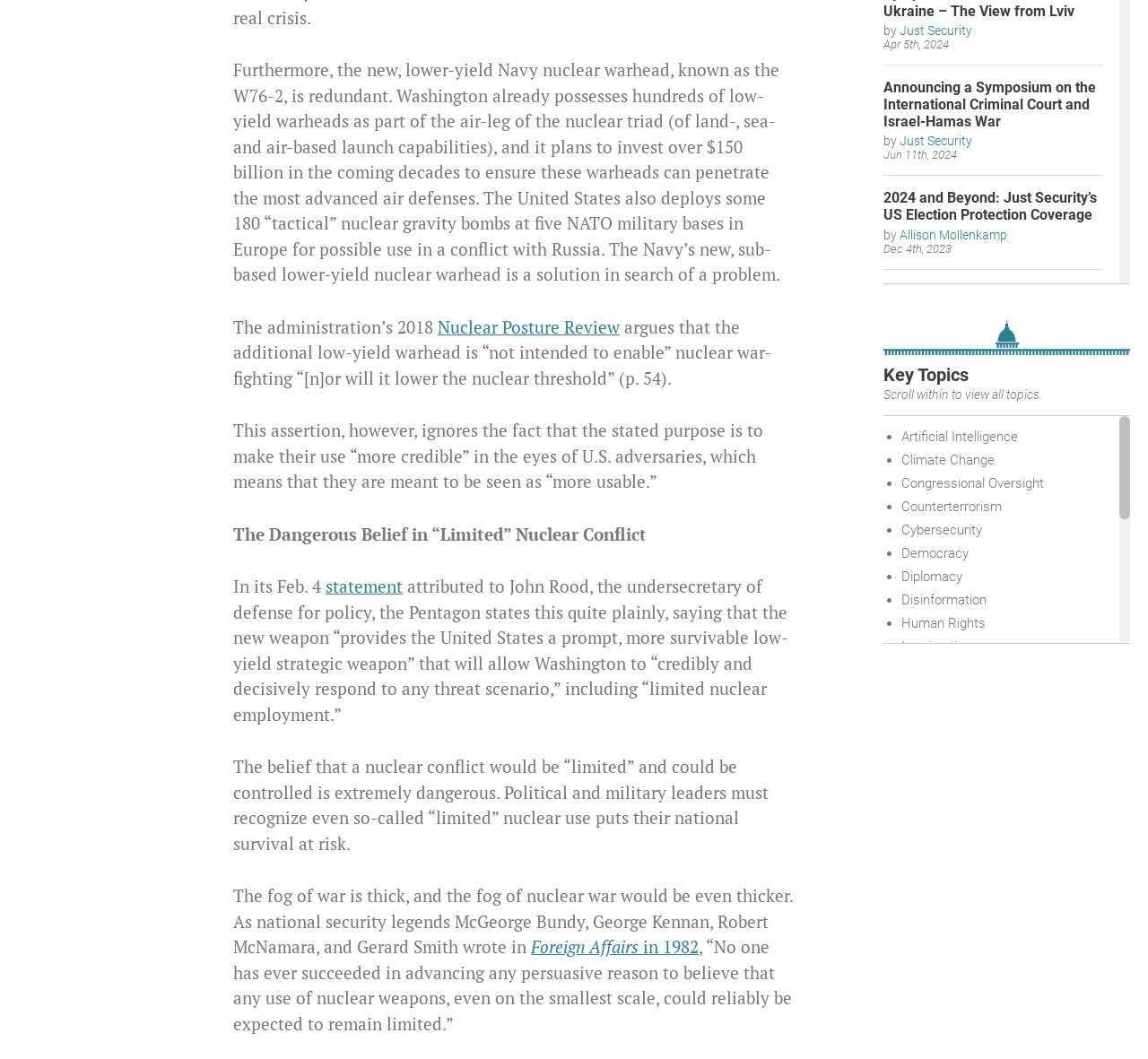Identify the bounding box of the HTML element described here: "Rupa Bhattacharyya". Provide the coordinates as four float numbers between 0 and 1: [left, top, right, bottom].

[0.843, 0.725, 0.944, 0.739]